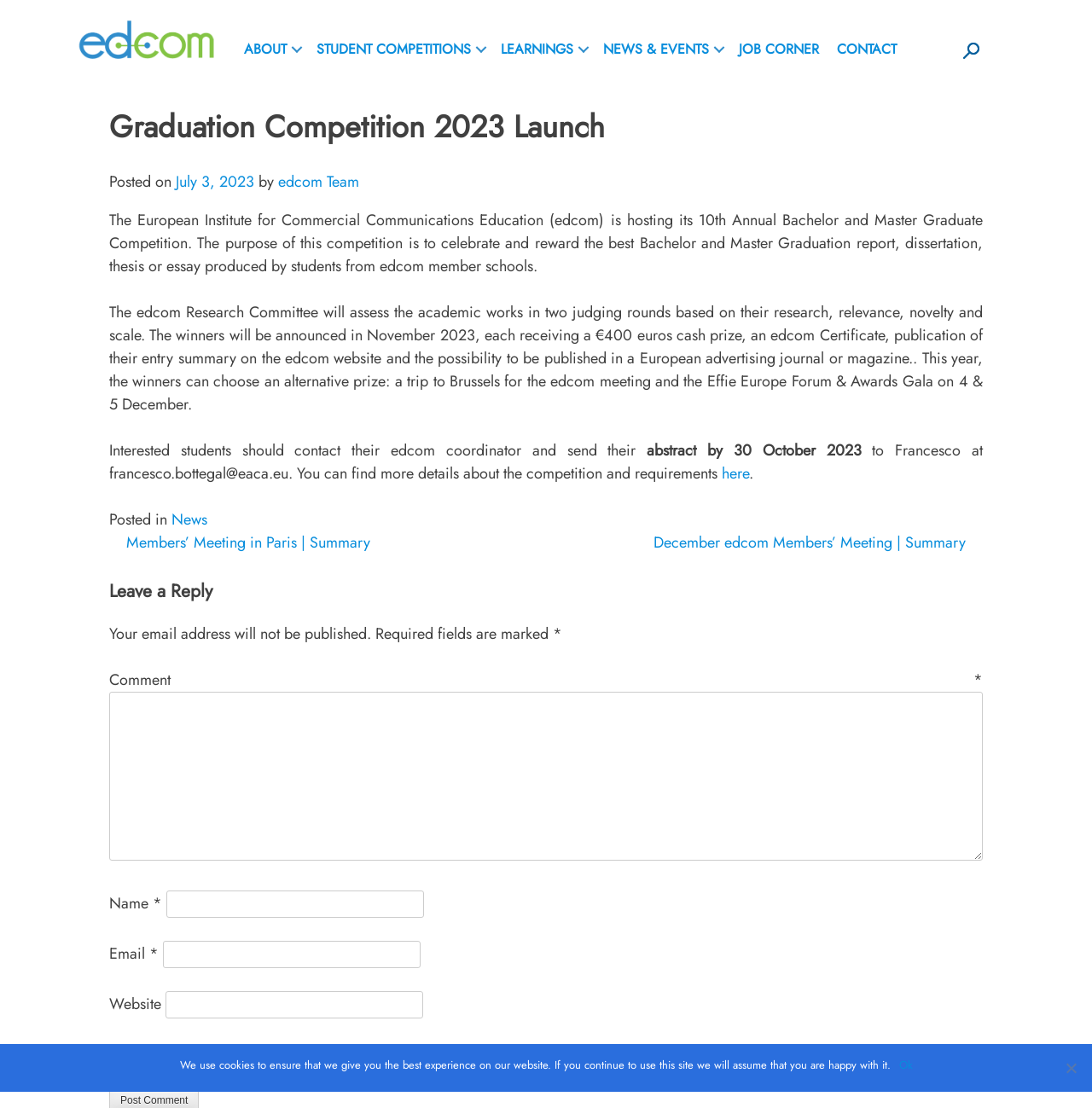Please determine and provide the text content of the webpage's heading.

Graduation Competition 2023 Launch